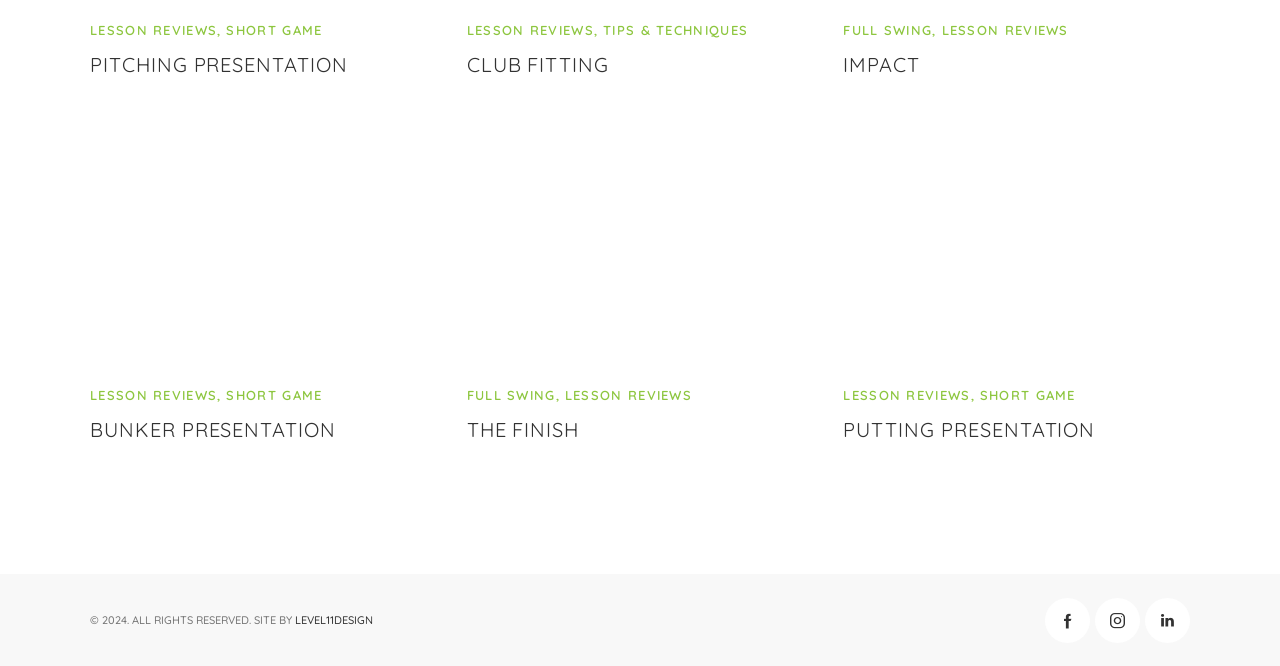What is the copyright information at the bottom of the webpage?
Respond with a short answer, either a single word or a phrase, based on the image.

2024. ALL RIGHTS RESERVED.